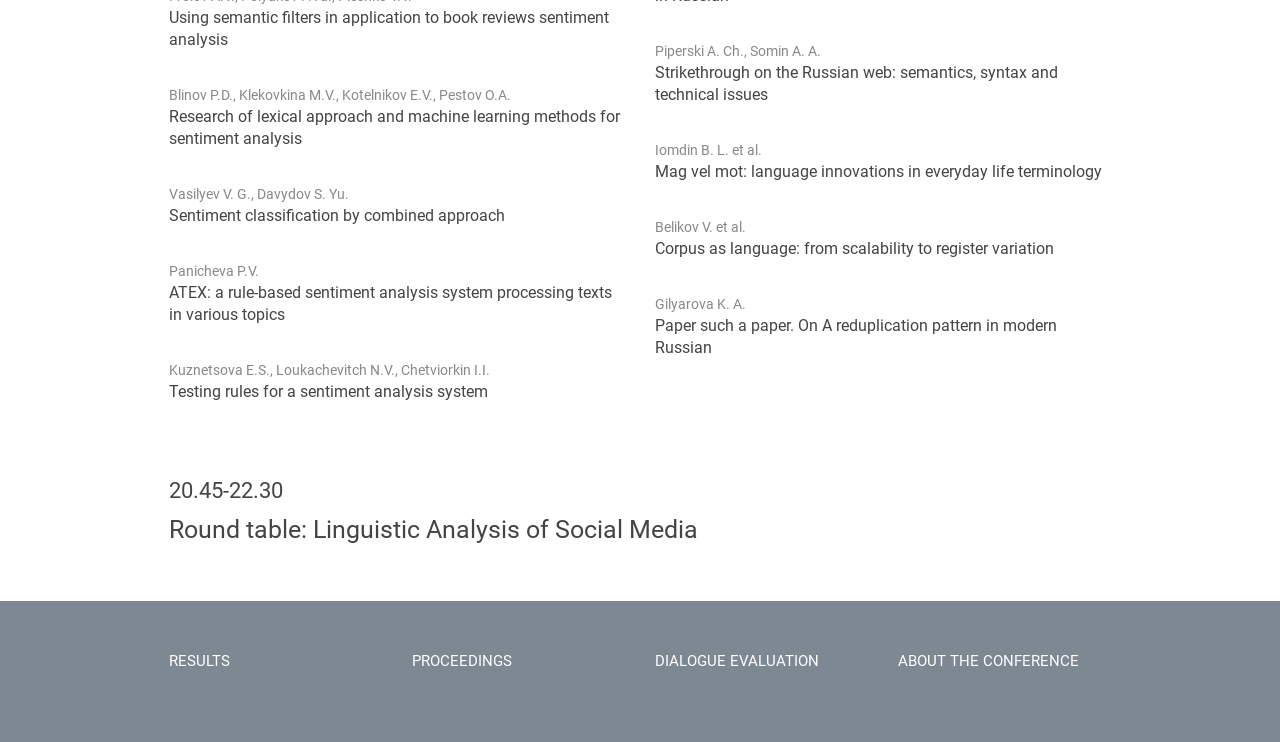Reply to the question with a single word or phrase:
What is the time mentioned on the webpage?

20.45-22.30